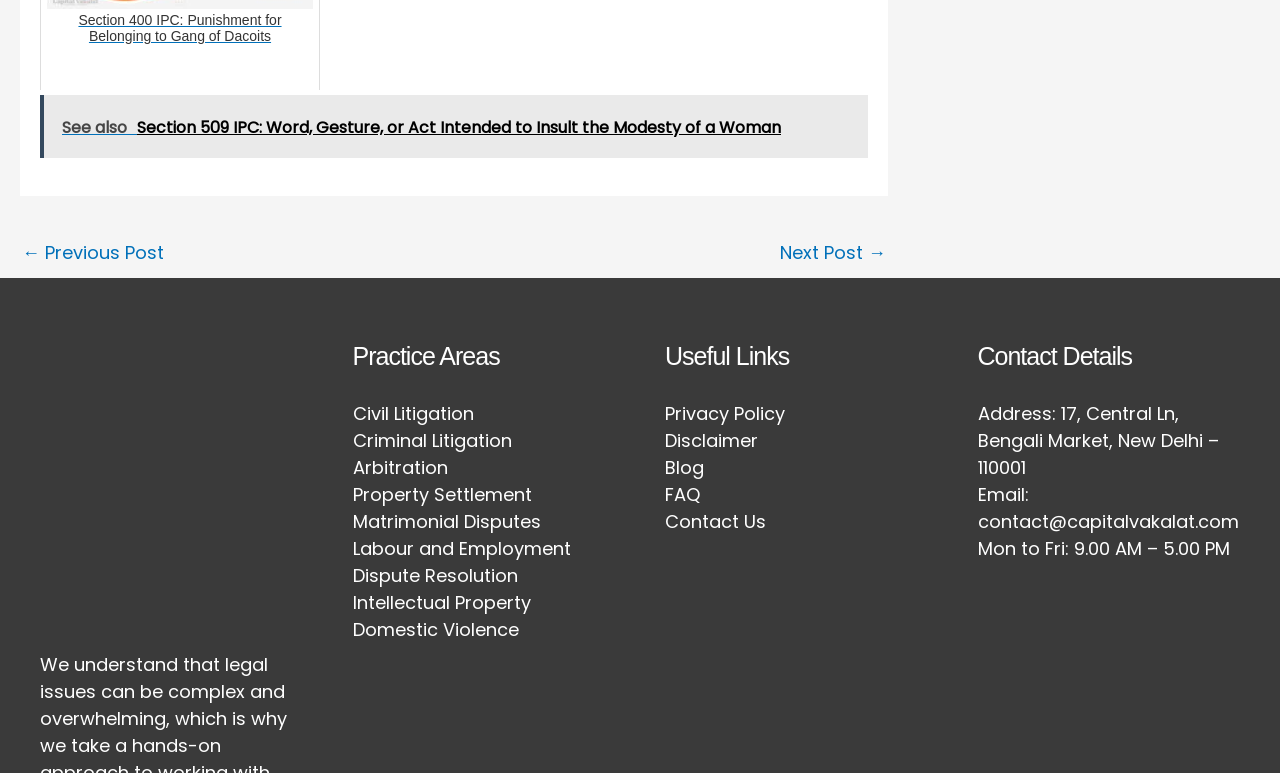Identify the bounding box coordinates of the area you need to click to perform the following instruction: "see also section 509 ipc".

[0.031, 0.123, 0.678, 0.204]